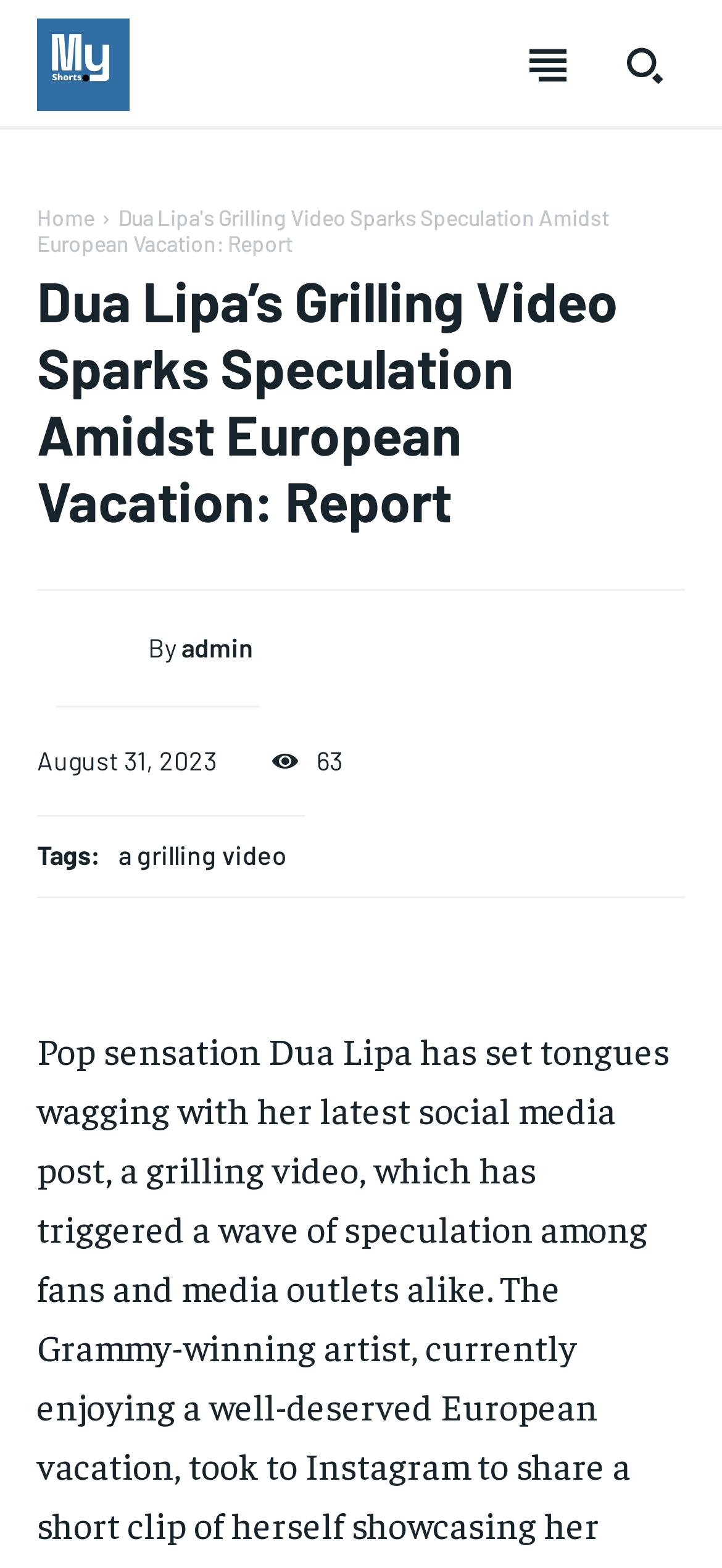Generate the text content of the main heading of the webpage.

Dua Lipa’s Grilling Video Sparks Speculation Amidst European Vacation: Report